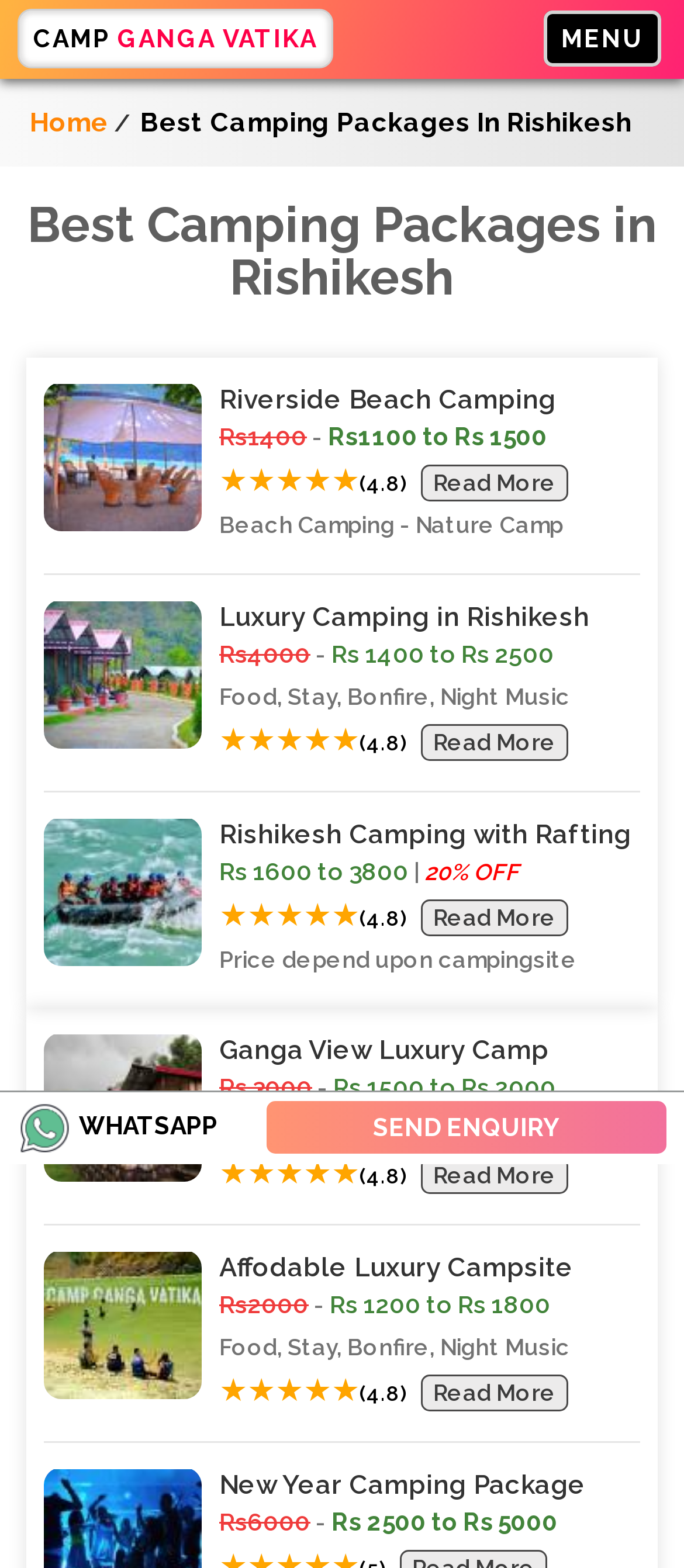Please indicate the bounding box coordinates of the element's region to be clicked to achieve the instruction: "Click on Riverside Beach Camping". Provide the coordinates as four float numbers between 0 and 1, i.e., [left, top, right, bottom].

[0.064, 0.243, 0.936, 0.266]